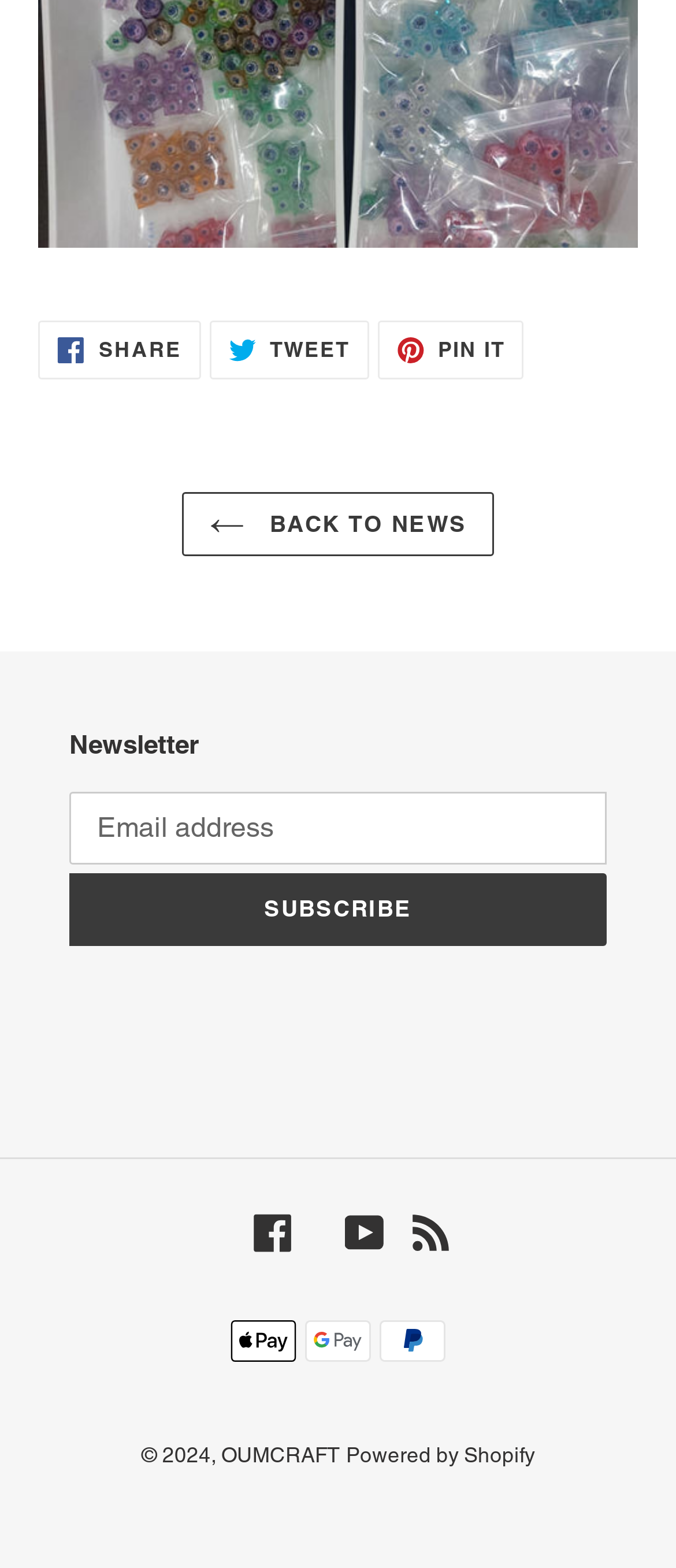Please provide a one-word or short phrase answer to the question:
What platform is the website powered by?

Shopify